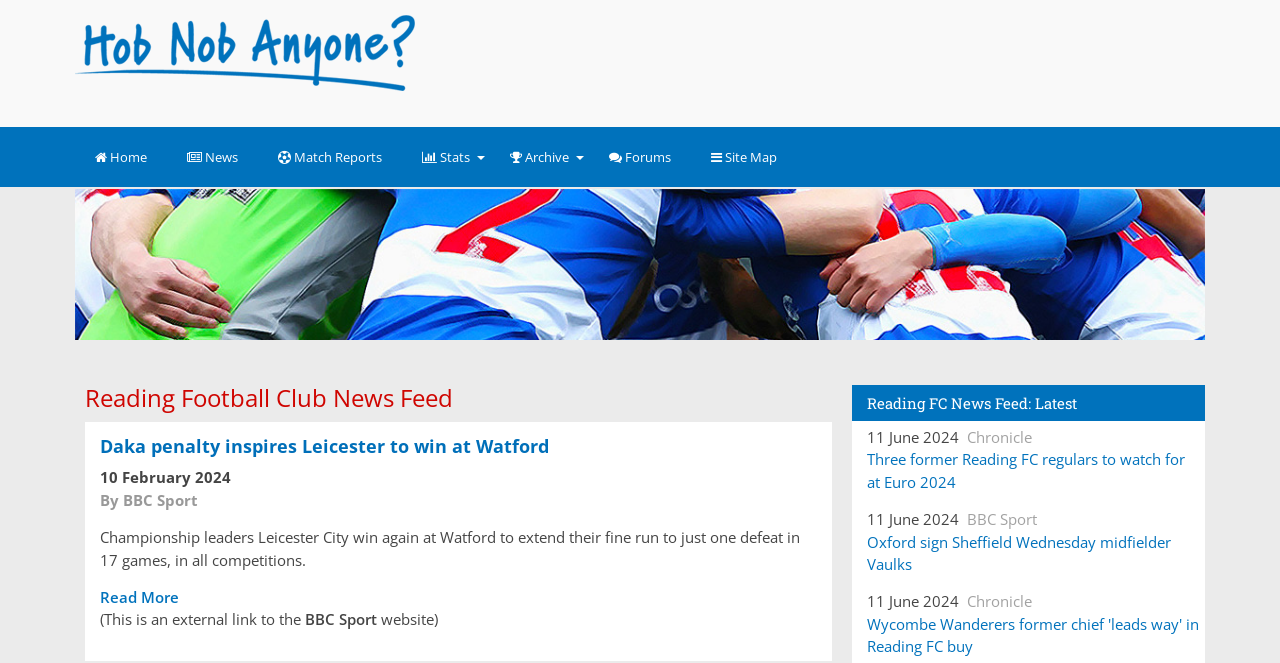Provide the bounding box coordinates for the area that should be clicked to complete the instruction: "Click Home".

[0.059, 0.192, 0.13, 0.282]